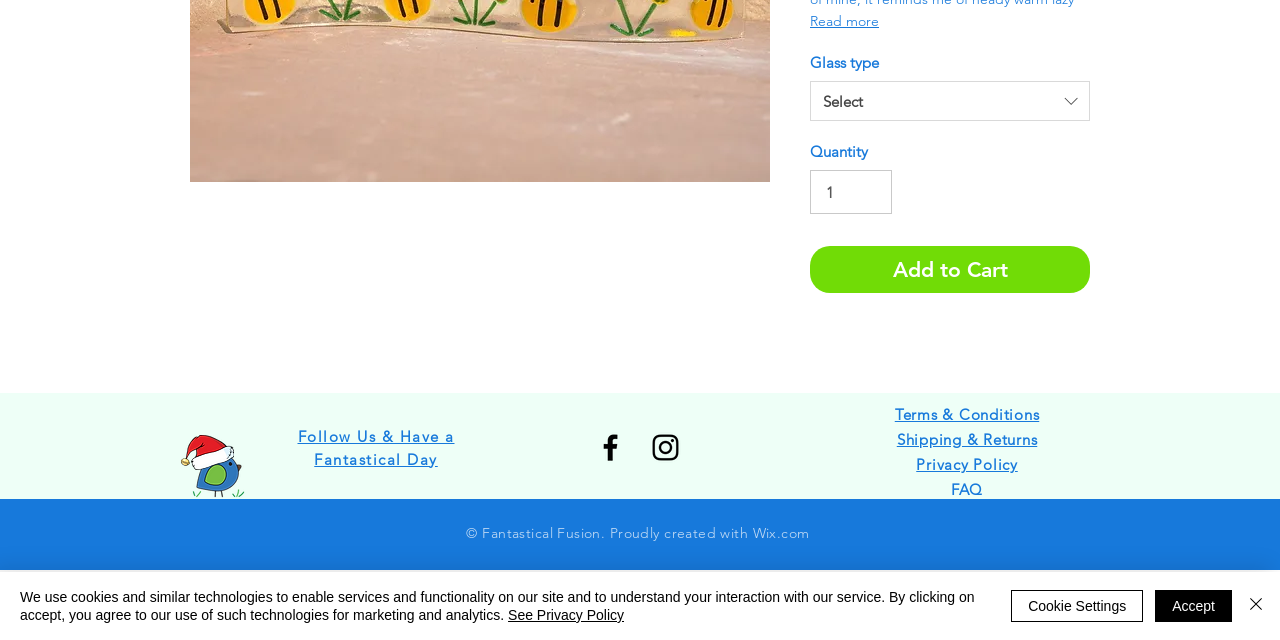Determine the bounding box for the described HTML element: "Privacy Policy". Ensure the coordinates are four float numbers between 0 and 1 in the format [left, top, right, bottom].

[0.716, 0.711, 0.795, 0.741]